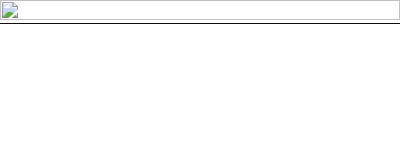What is the significance of the insect population in this region?
From the details in the image, provide a complete and detailed answer to the question.

The caption emphasizes the rarity and complexity of the insect population in this region, making it a significant topic for enthusiasts and researchers in the field of entomology, which implies that the insect population in this region is unique and worthy of study.